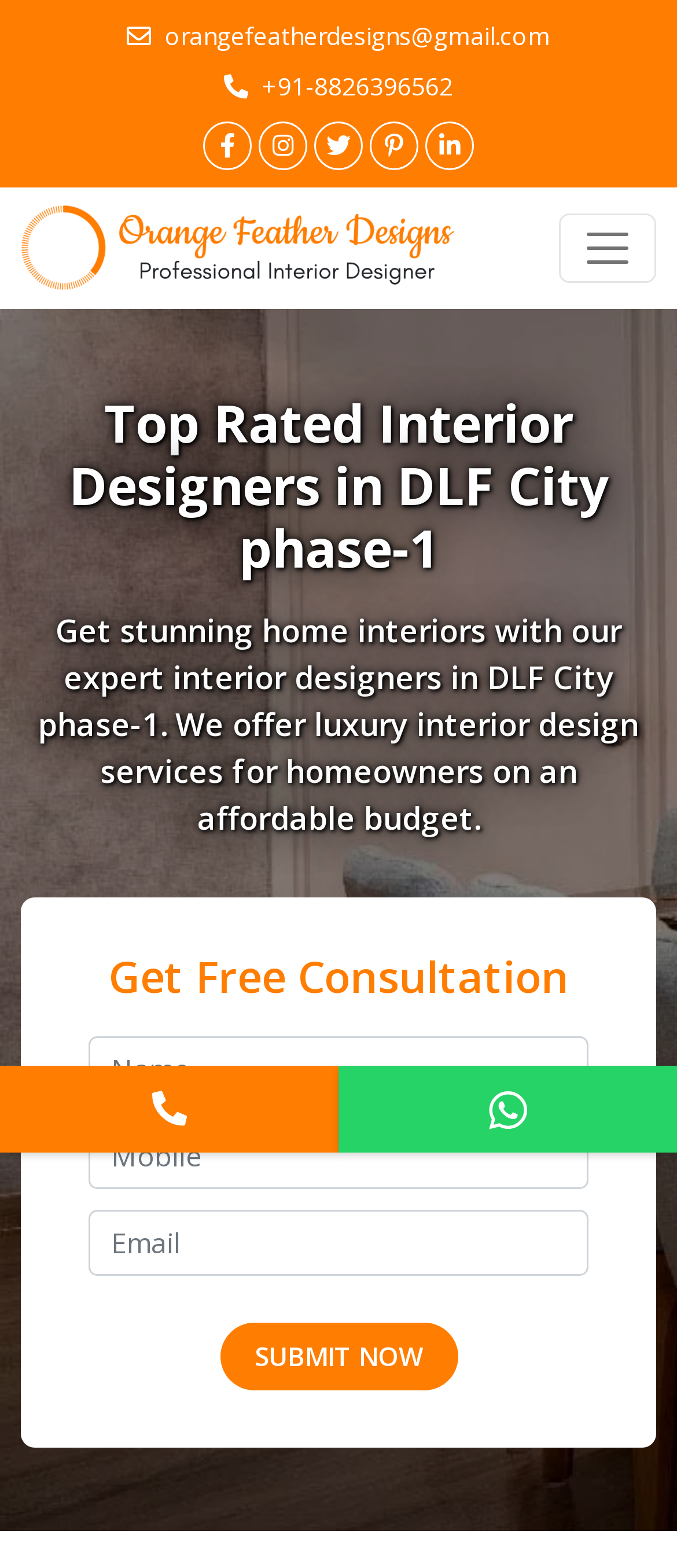Create a full and detailed caption for the entire webpage.

The webpage is about Orange Feather Designs, an interior design company based in DLF City phase-1. At the top left, there is a logo of the company, which is an image. Below the logo, there is a navigation toggle button. 

To the right of the logo, there are several social media links, including email, phone number, and five other icons. The email link is accompanied by a descriptive text "Email us". 

Below these links, there are two headings. The first heading reads "Top Rated Interior Designers in DLF City phase-1". The second heading is a brief description of the company's services, stating that they offer luxury interior design services at an affordable budget.

Further down, there is a call-to-action heading "Get Free Consultation". Below this, there is a form with three required text fields for name, mobile number, and email. The form is accompanied by a "SUBMIT NOW" button.

At the bottom of the page, there are two more social media links, one on the left and one on the right.